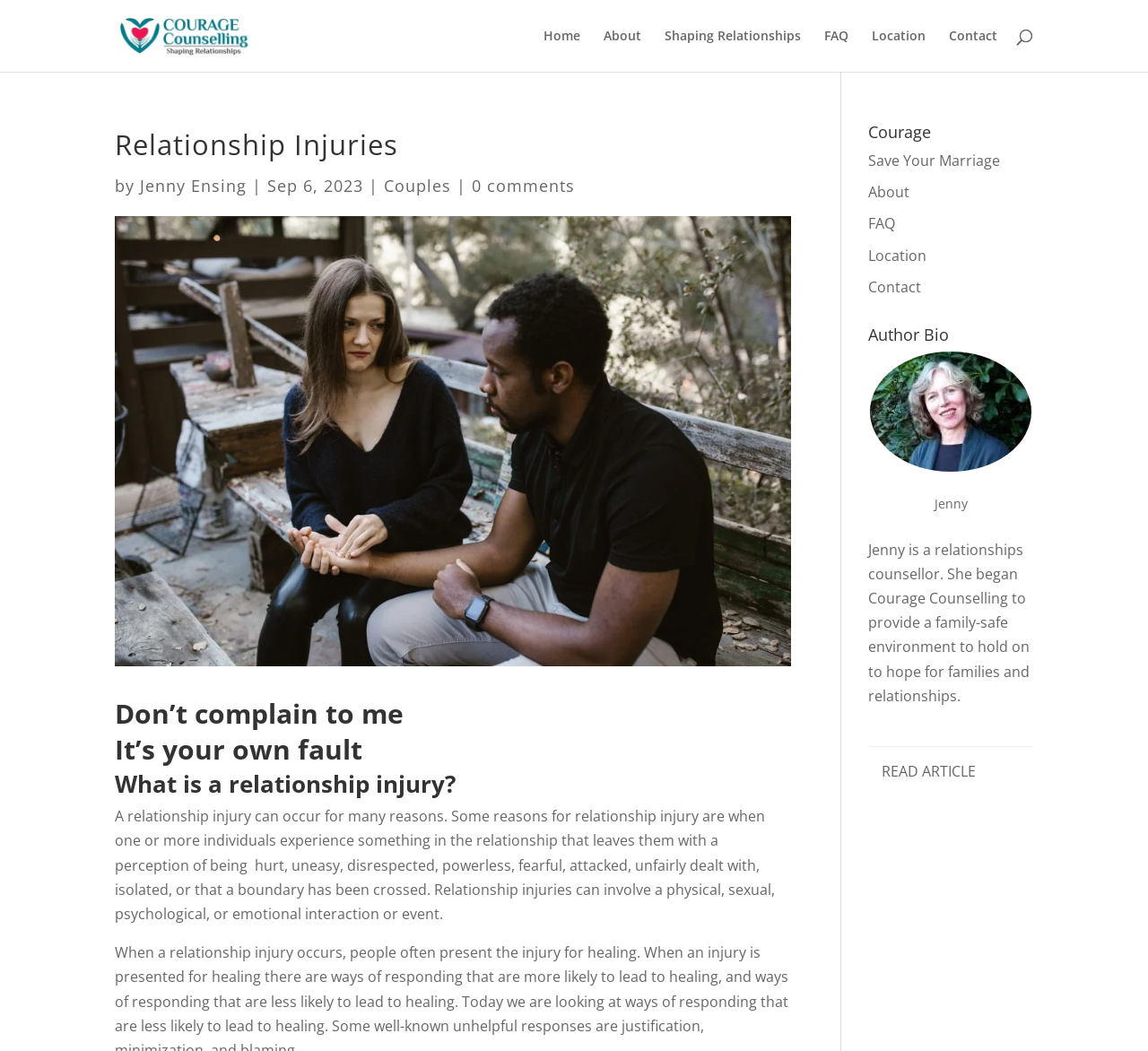Locate the bounding box of the UI element with the following description: "Location".

[0.759, 0.028, 0.806, 0.068]